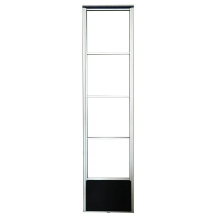Generate a detailed narrative of the image.

The image showcases a sleek and modern EAS security system antenna, designed for retail environments to prevent theft. It features a tall, slim profile with an aluminum frame and a black base, enhancing both durability and aesthetic appeal. This type of system operates at a frequency of 8.2 MHz, making it compatible with a variety of RF security tags and enhancing security measures for merchandise. The design is ideal for unobtrusive placement near store exits, effectively integrating with retail interiors while ensuring maximum protection against theft. This product is part of a comprehensive range of advanced retail security solutions, providing retailers with robust options for loss prevention.